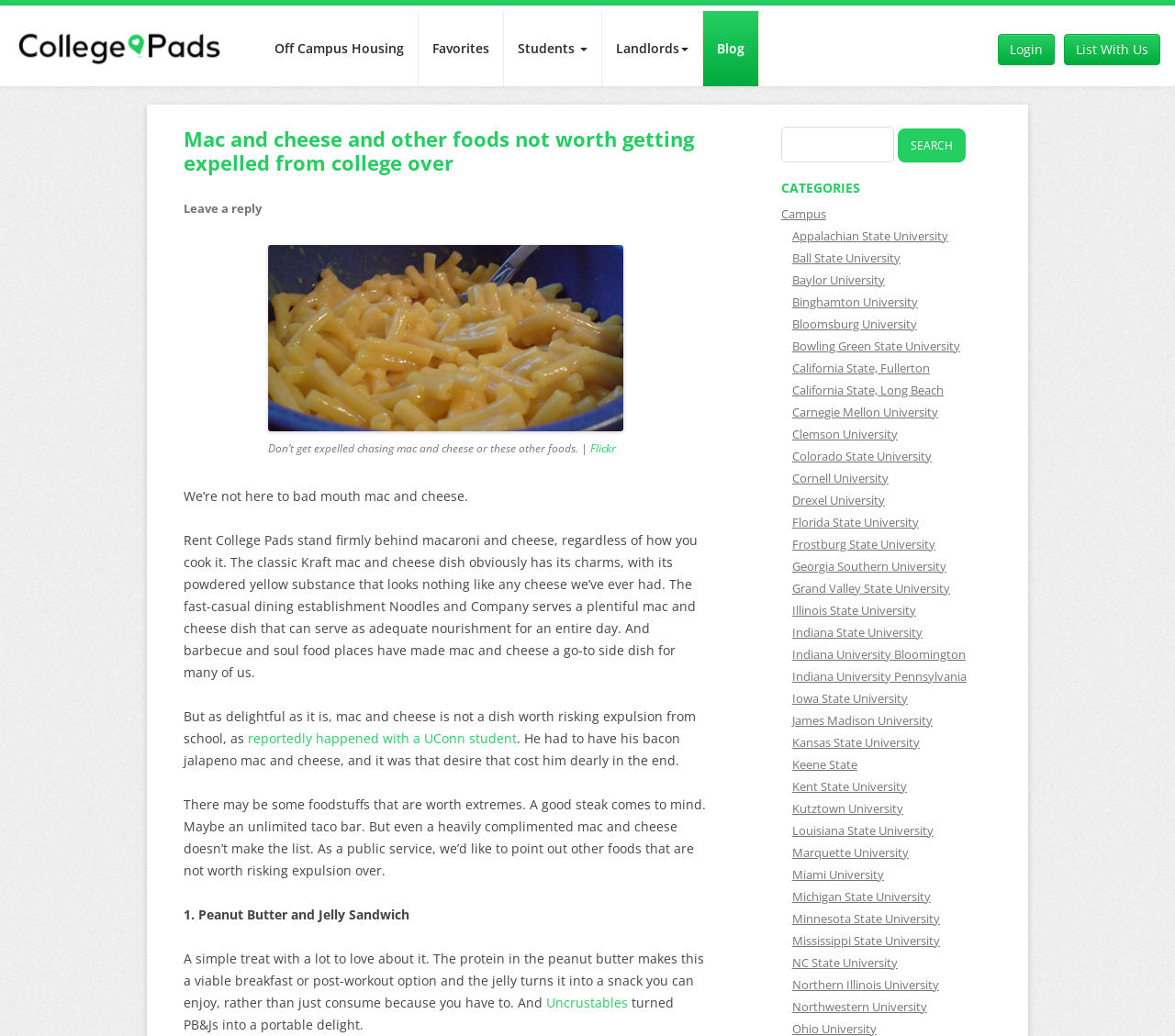What is the name of the company that stands firmly behind macaroni and cheese?
Give a detailed response to the question by analyzing the screenshot.

The article mentions that 'Rent College Pads stand firmly behind macaroni and cheese, regardless of how you cook it.' This indicates that Rent College Pads is the company that supports macaroni and cheese.